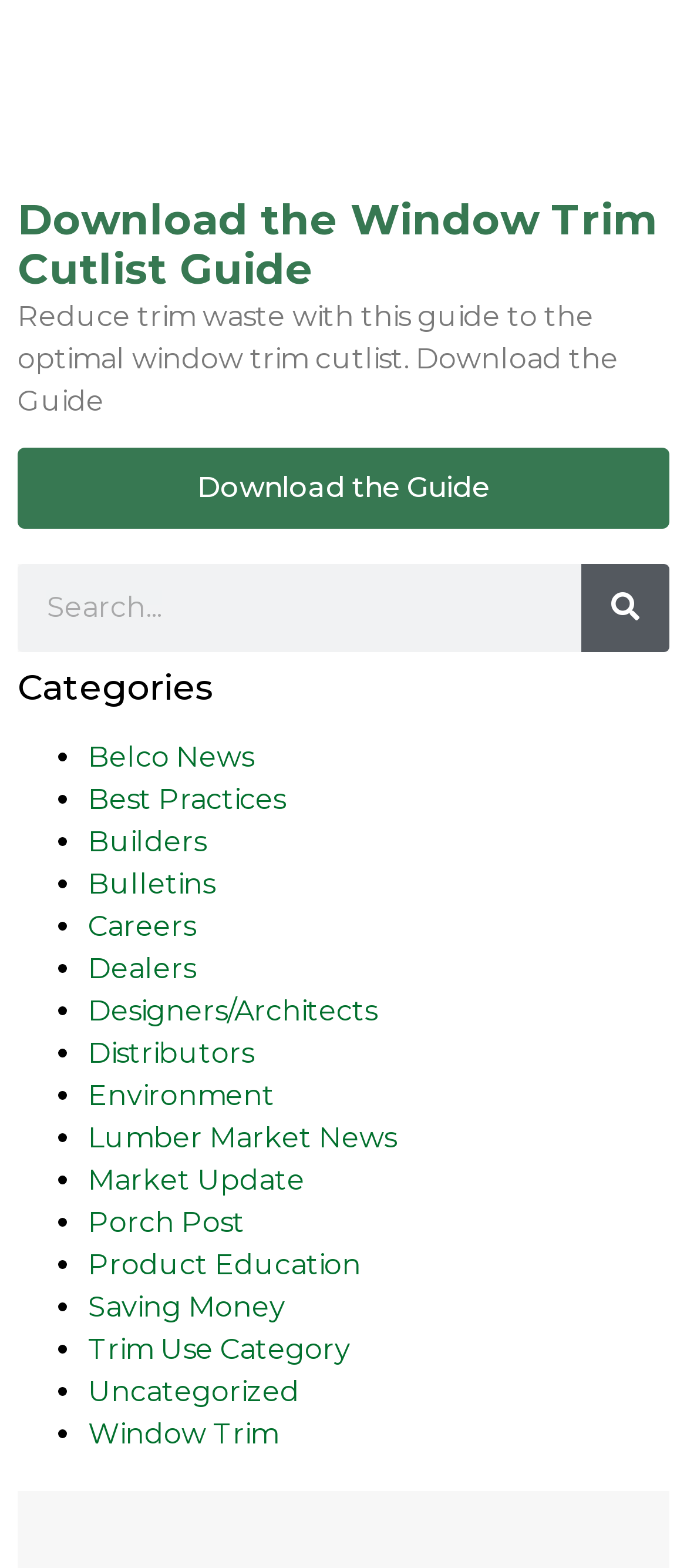Extract the bounding box coordinates for the HTML element that matches this description: "parent_node: Search name="s" placeholder="Search..."". The coordinates should be four float numbers between 0 and 1, i.e., [left, top, right, bottom].

[0.026, 0.36, 0.846, 0.416]